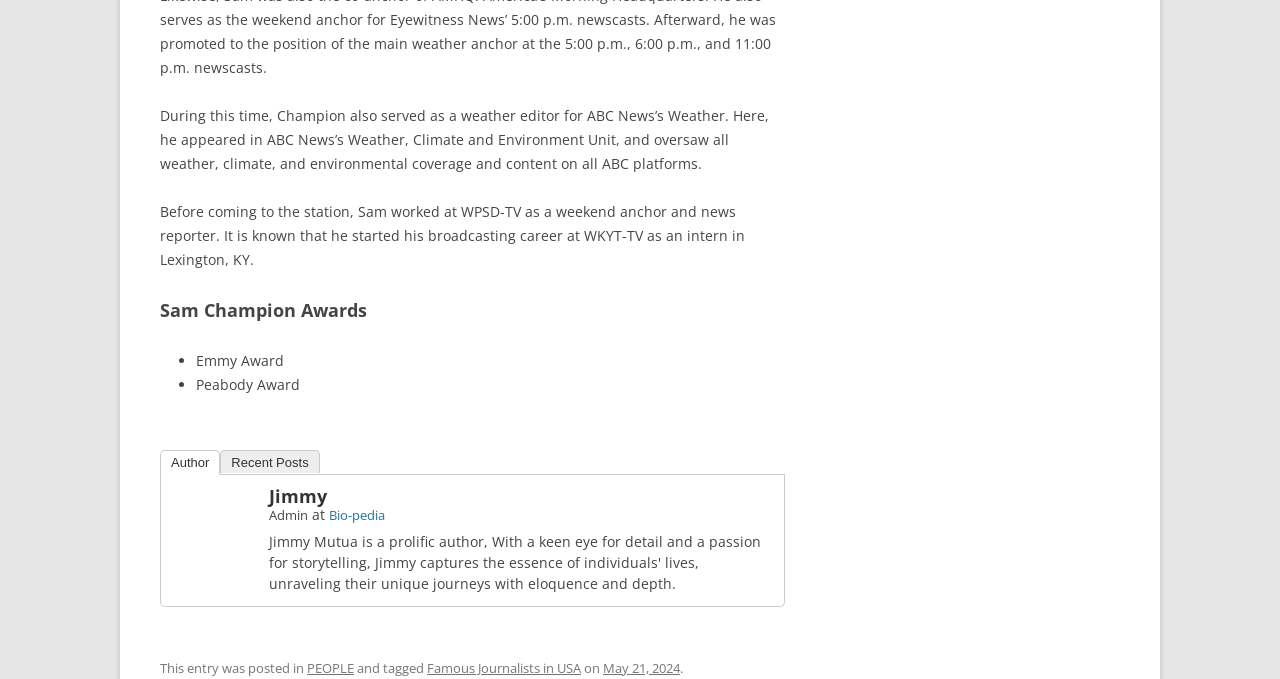Given the description "May 21, 2024", provide the bounding box coordinates of the corresponding UI element.

[0.471, 0.97, 0.531, 0.997]